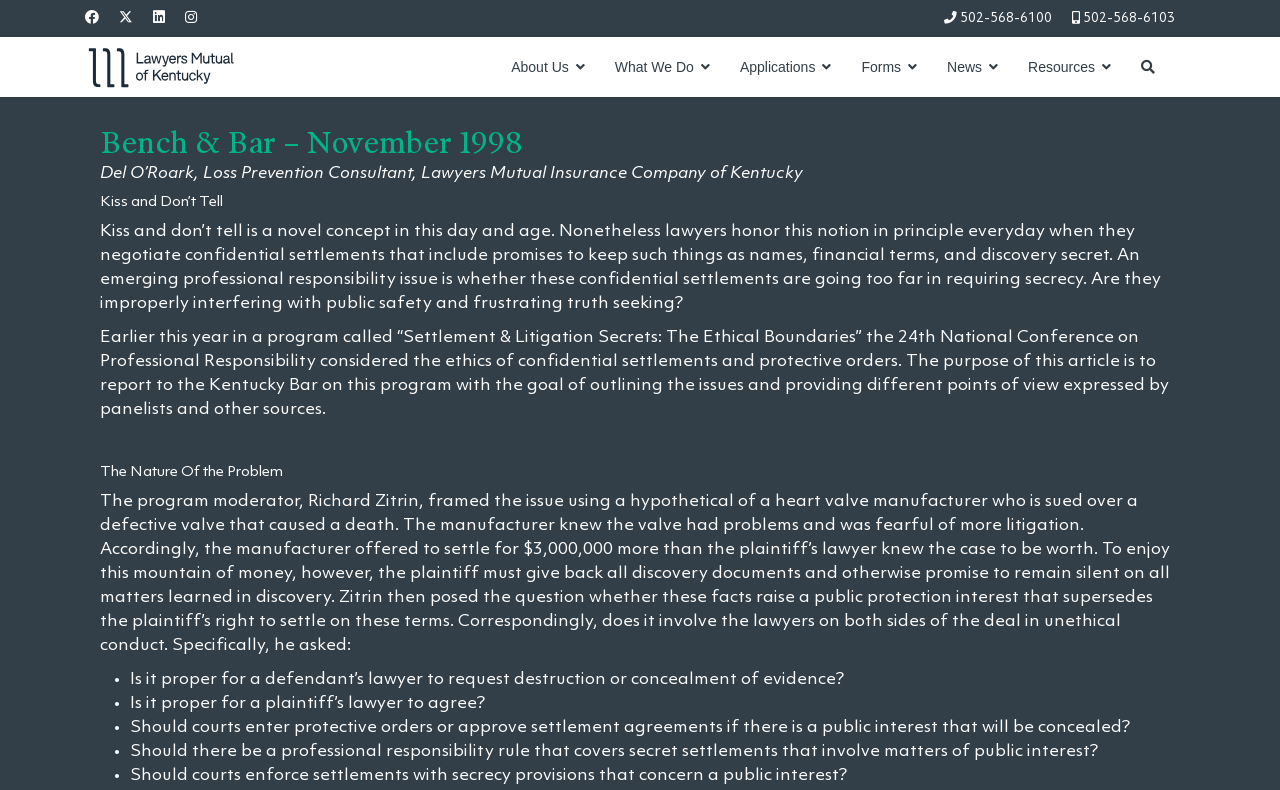What is the name of the author of the article?
Respond to the question with a well-detailed and thorough answer.

I found the answer by reading the text of the article, which mentions the author's name as Del O’Roark, Loss Prevention Consultant, Lawyers Mutual Insurance Company of Kentucky.